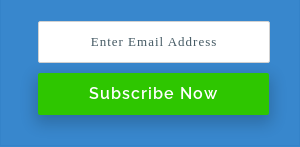What is the purpose of the textbox?
Using the image, give a concise answer in the form of a single word or short phrase.

Enter Email Address